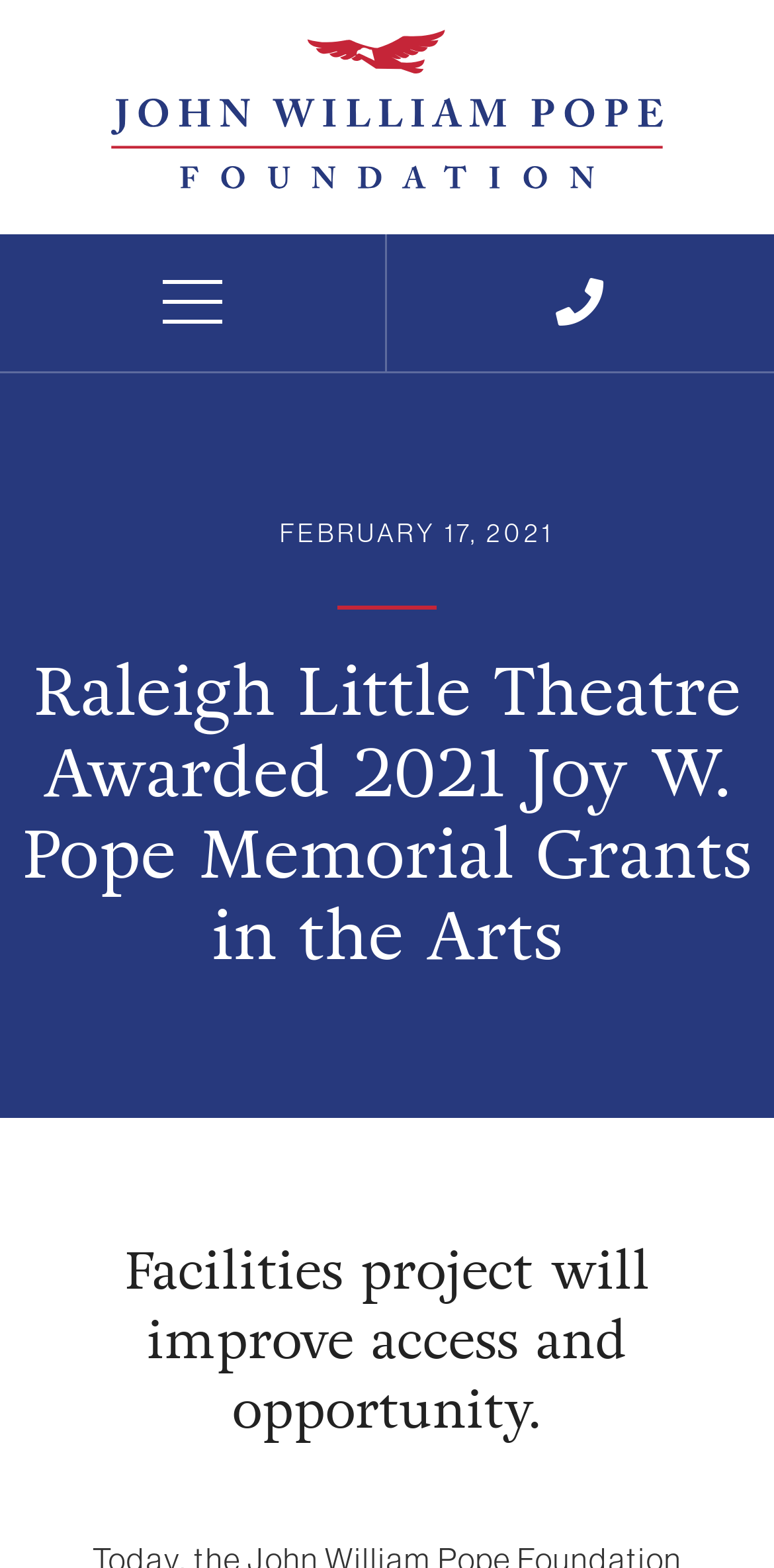Using the webpage screenshot, locate the HTML element that fits the following description and provide its bounding box: "alt="John William Pope Foundation logo"".

[0.144, 0.1, 0.856, 0.125]